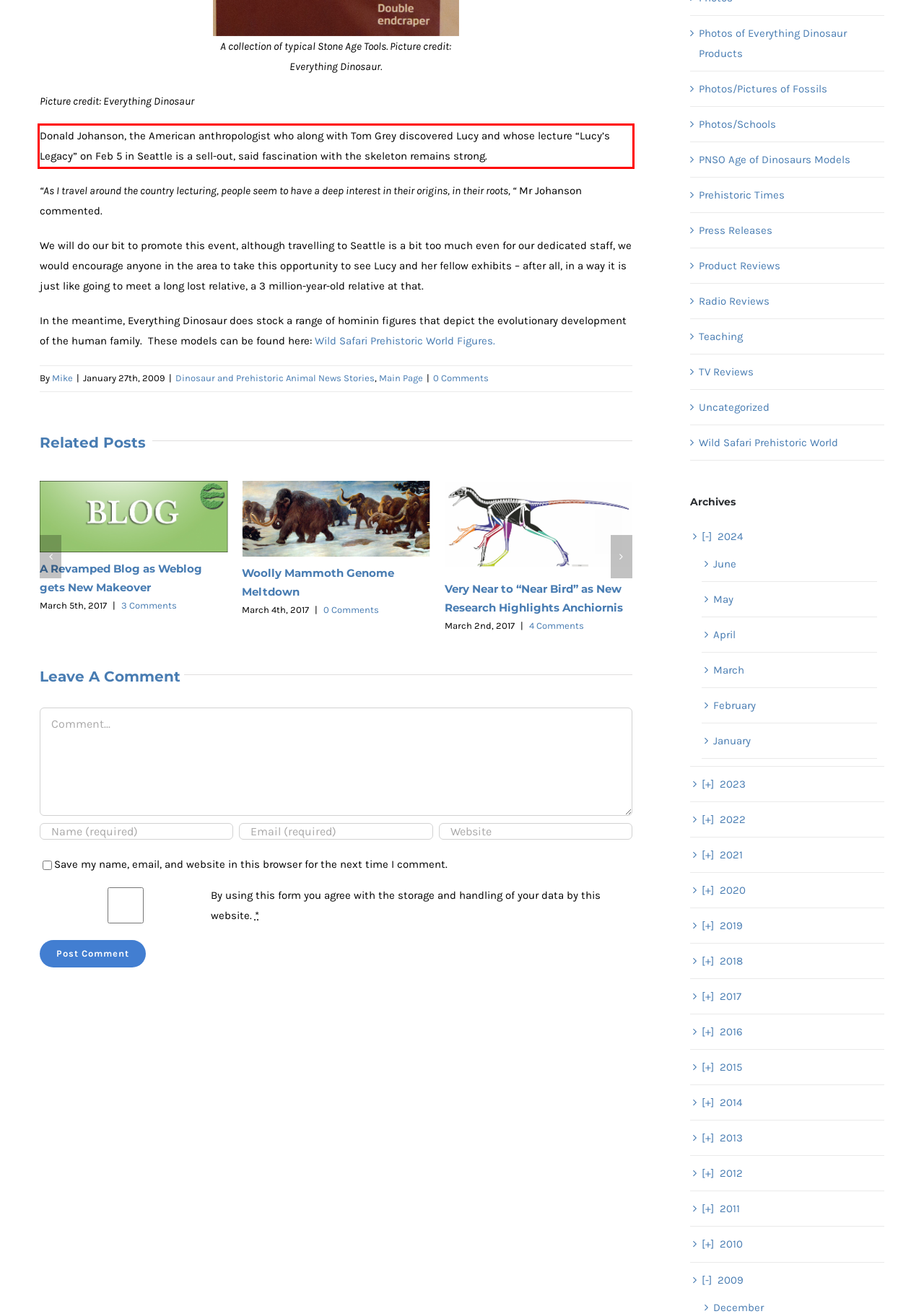Please perform OCR on the text content within the red bounding box that is highlighted in the provided webpage screenshot.

Donald Johanson, the American anthropologist who along with Tom Grey discovered Lucy and whose lecture “Lucy’s Legacy” on Feb 5 in Seattle is a sell-out, said fascination with the skeleton remains strong.